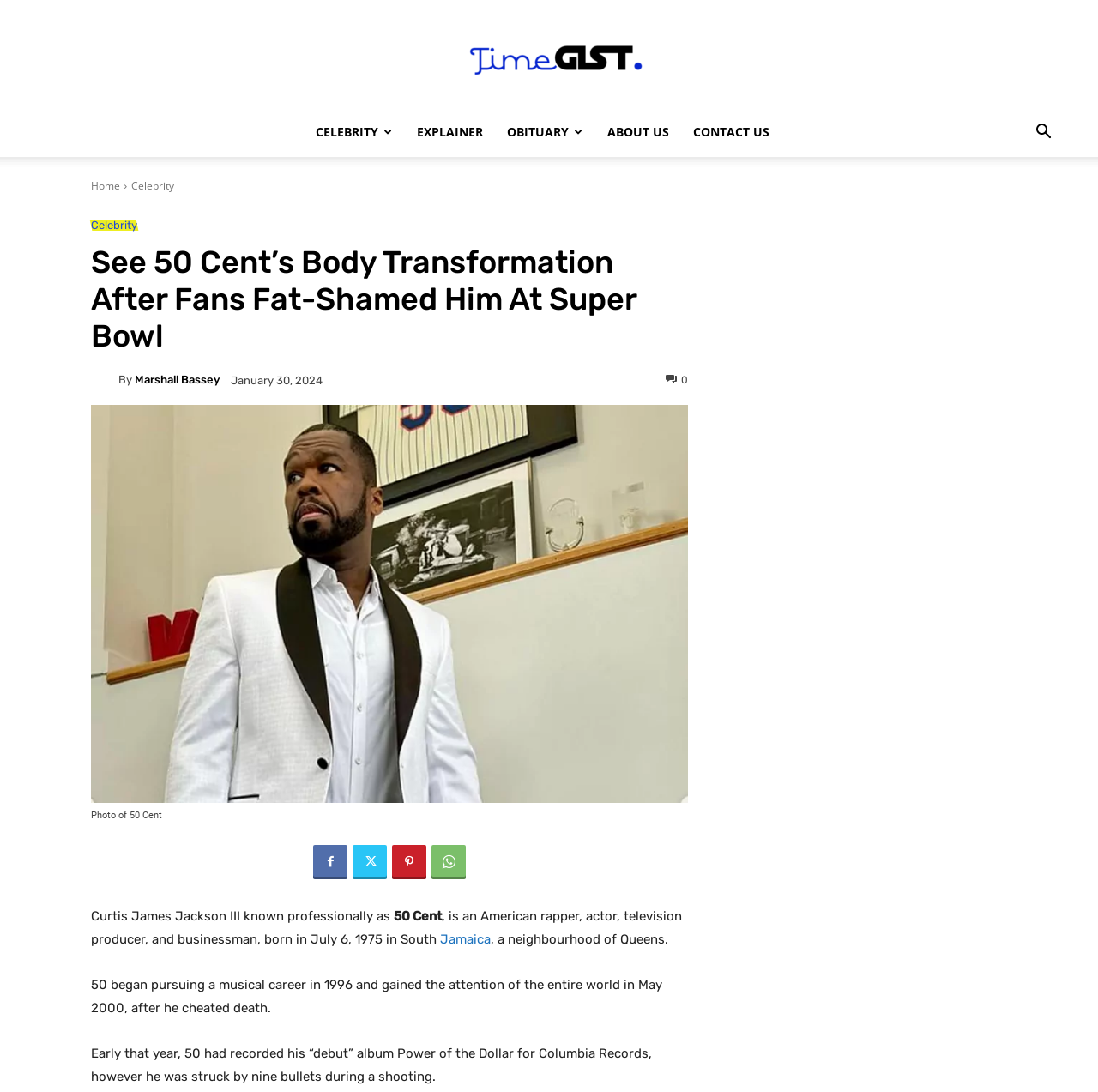What is the name of the celebrity mentioned in the article?
Carefully analyze the image and provide a thorough answer to the question.

The article mentions the celebrity's body transformation after being fat-shamed at the Super Bowl, and the name '50 Cent' is mentioned in the text.